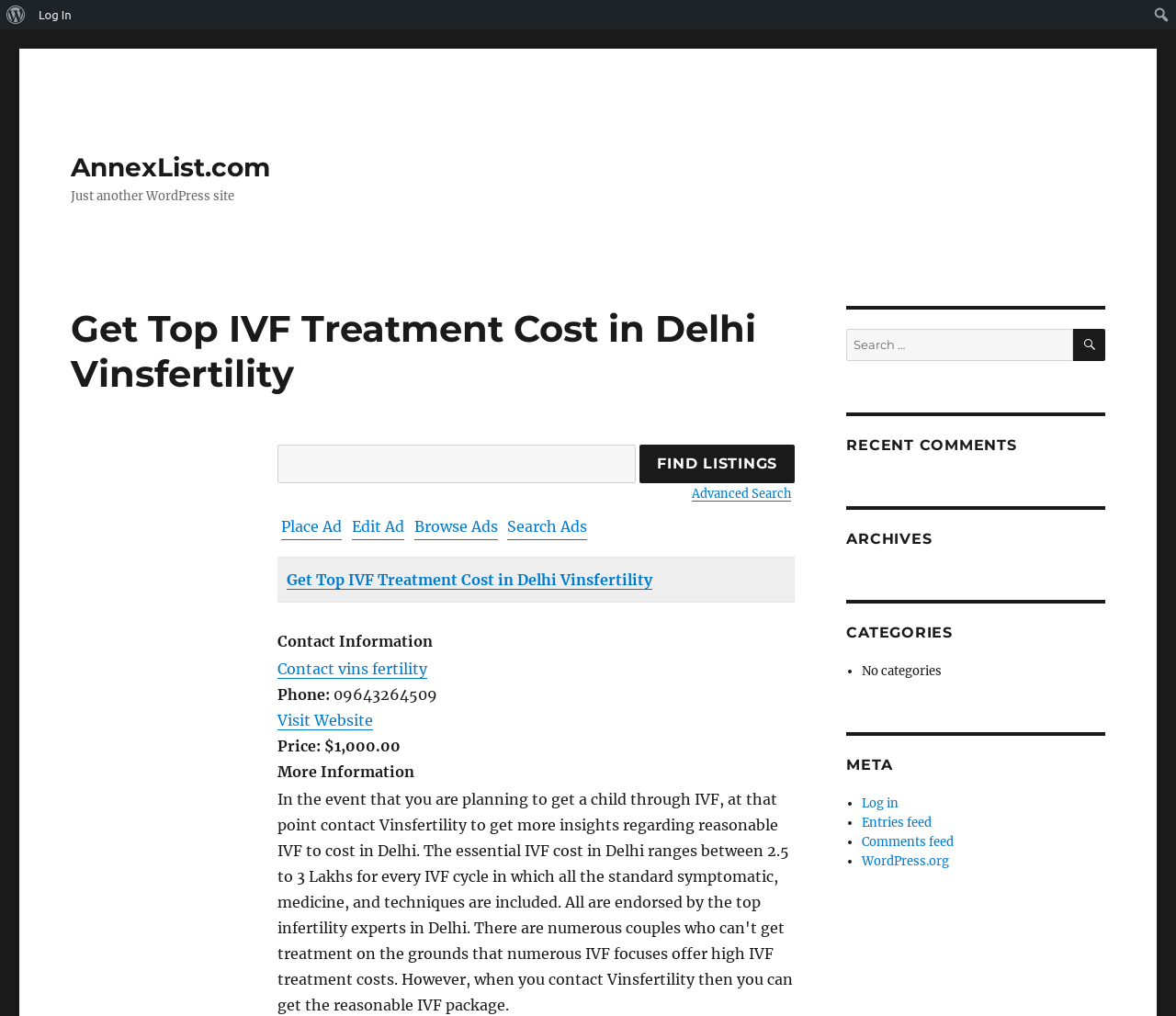Please identify the bounding box coordinates of the element's region that needs to be clicked to fulfill the following instruction: "Log in to the website". The bounding box coordinates should consist of four float numbers between 0 and 1, i.e., [left, top, right, bottom].

[0.027, 0.0, 0.067, 0.029]